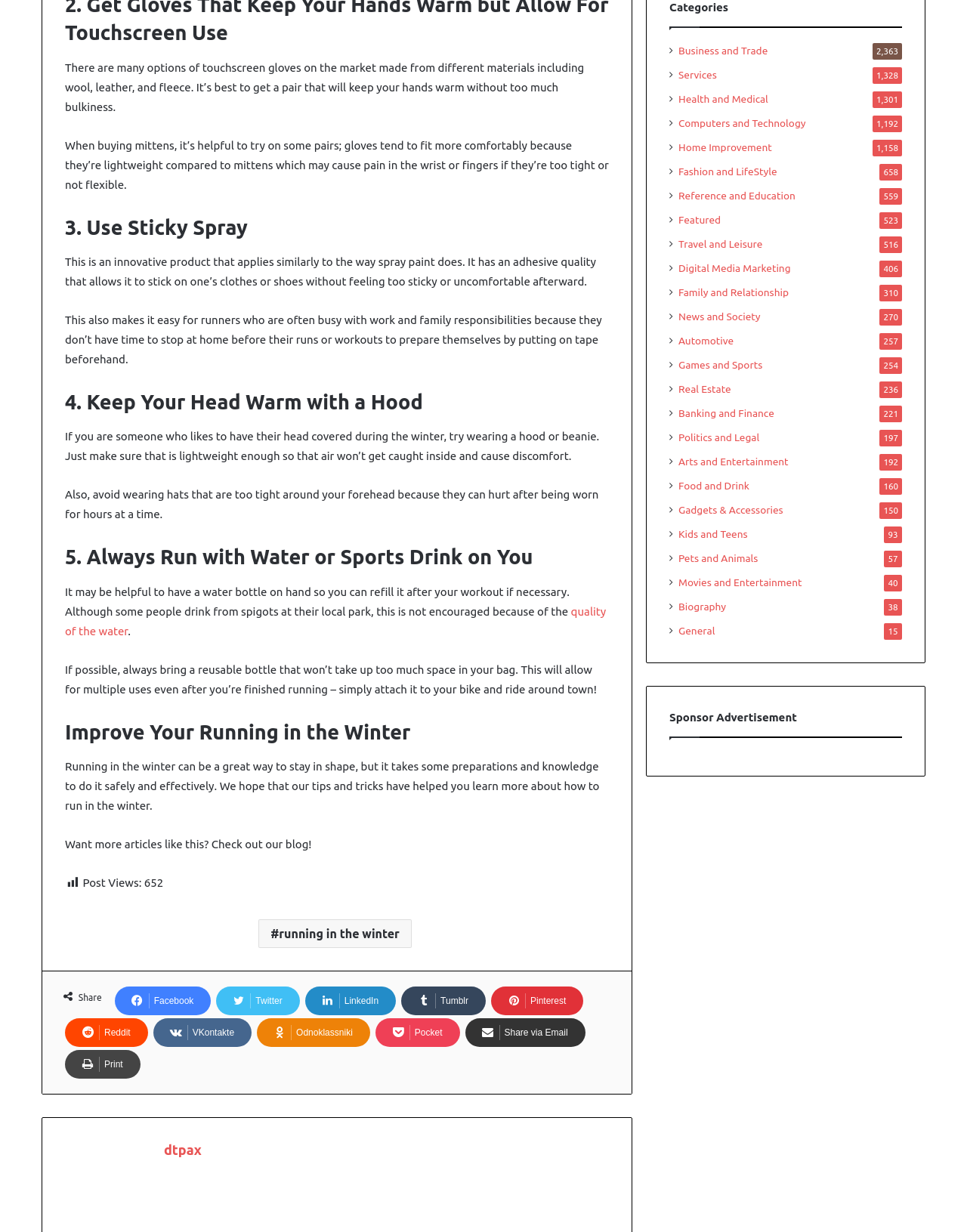Reply to the question below using a single word or brief phrase:
Why is it important to try on mittens?

To avoid pain in wrist or fingers